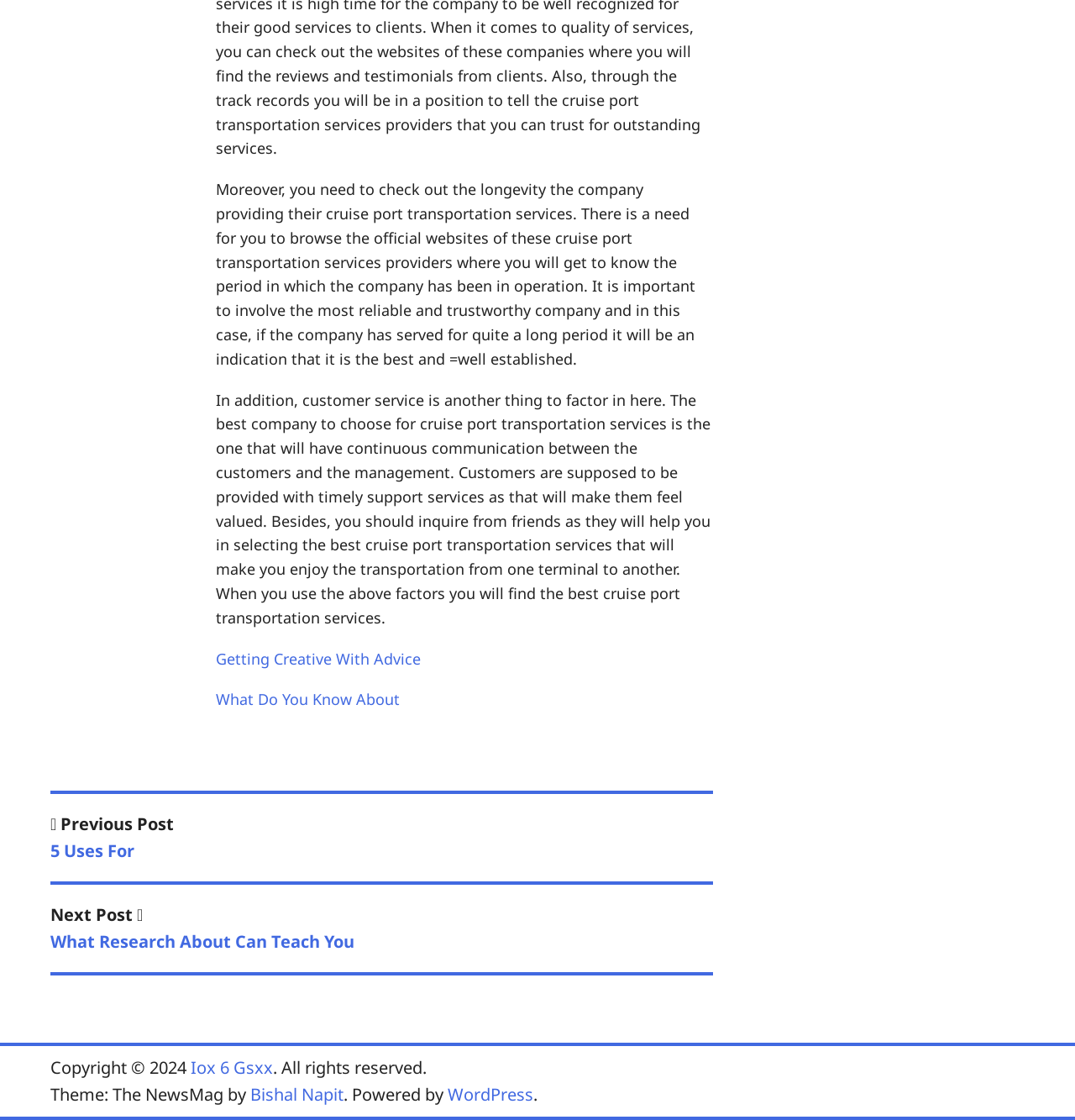What is the navigation section for?
Provide a comprehensive and detailed answer to the question.

The navigation section, indicated by element [37], is for navigating between posts, with links to previous and next posts, as shown in elements [103] and [104].